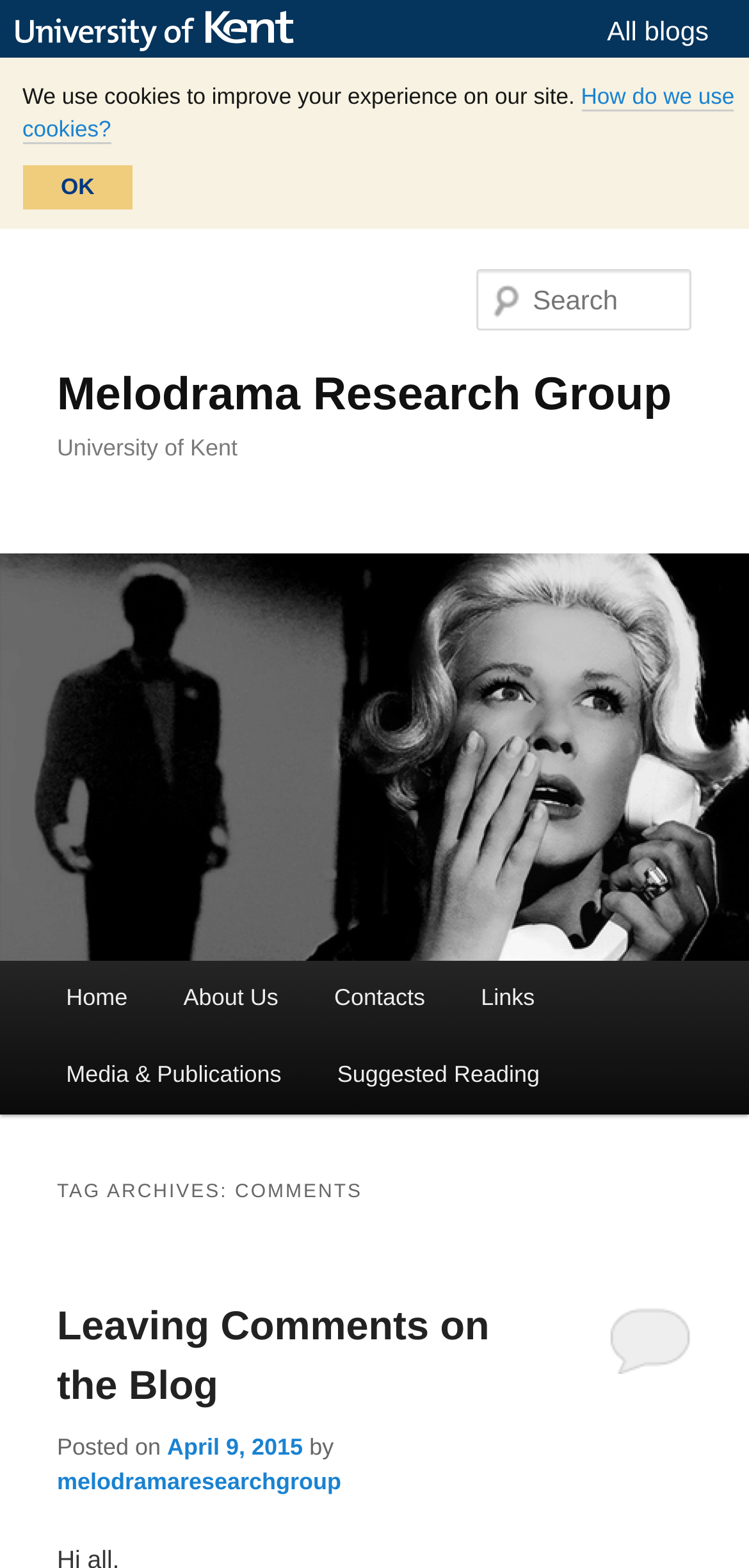Please determine the heading text of this webpage.

Melodrama Research Group